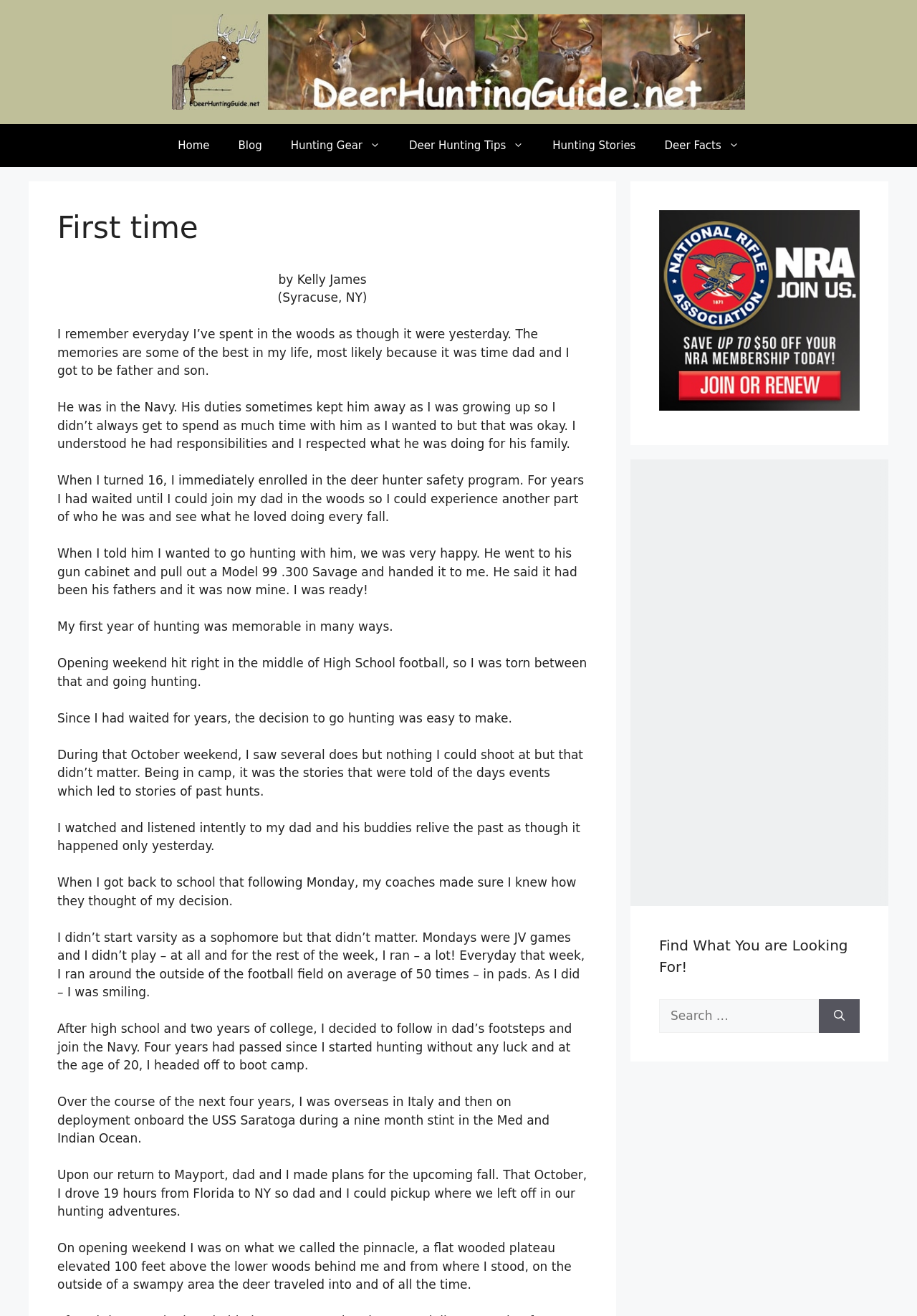Answer the question using only one word or a concise phrase: What is the organization mentioned in the story that the author is encouraged to join?

NRA